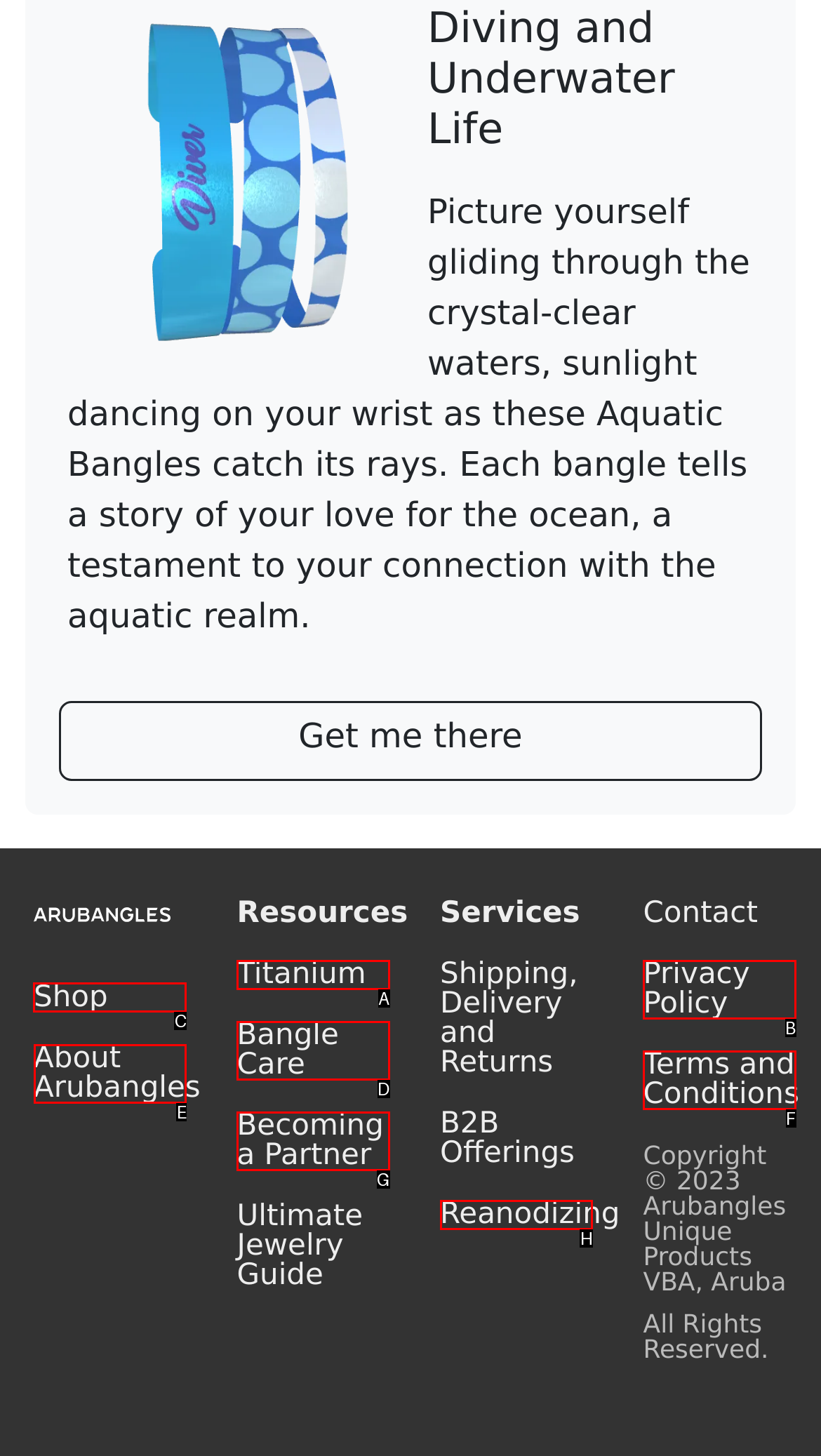What is the letter of the UI element you should click to Visit the 'Shop' page? Provide the letter directly.

C